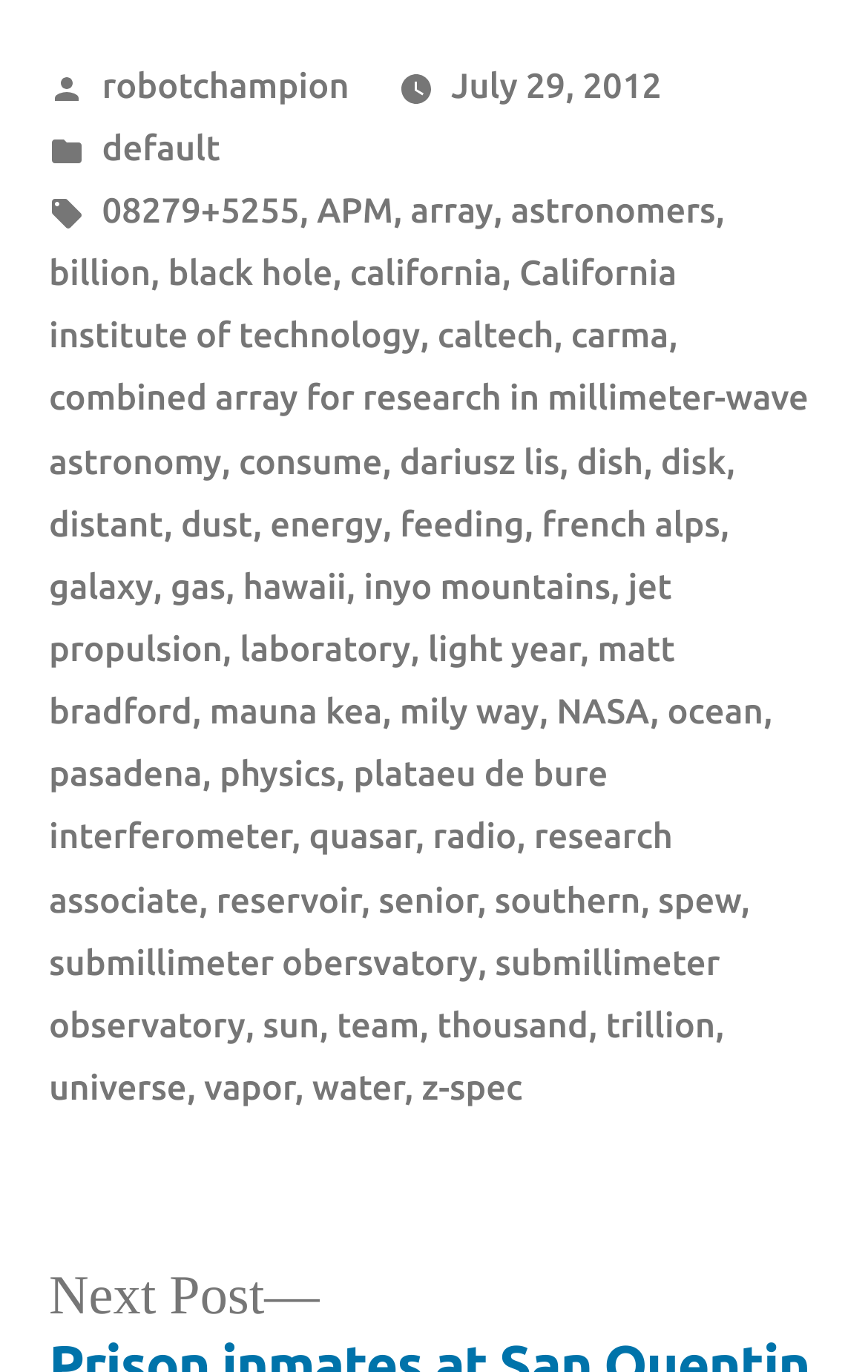Please find the bounding box for the UI element described by: "plataeu de bure interferometer".

[0.056, 0.549, 0.7, 0.624]